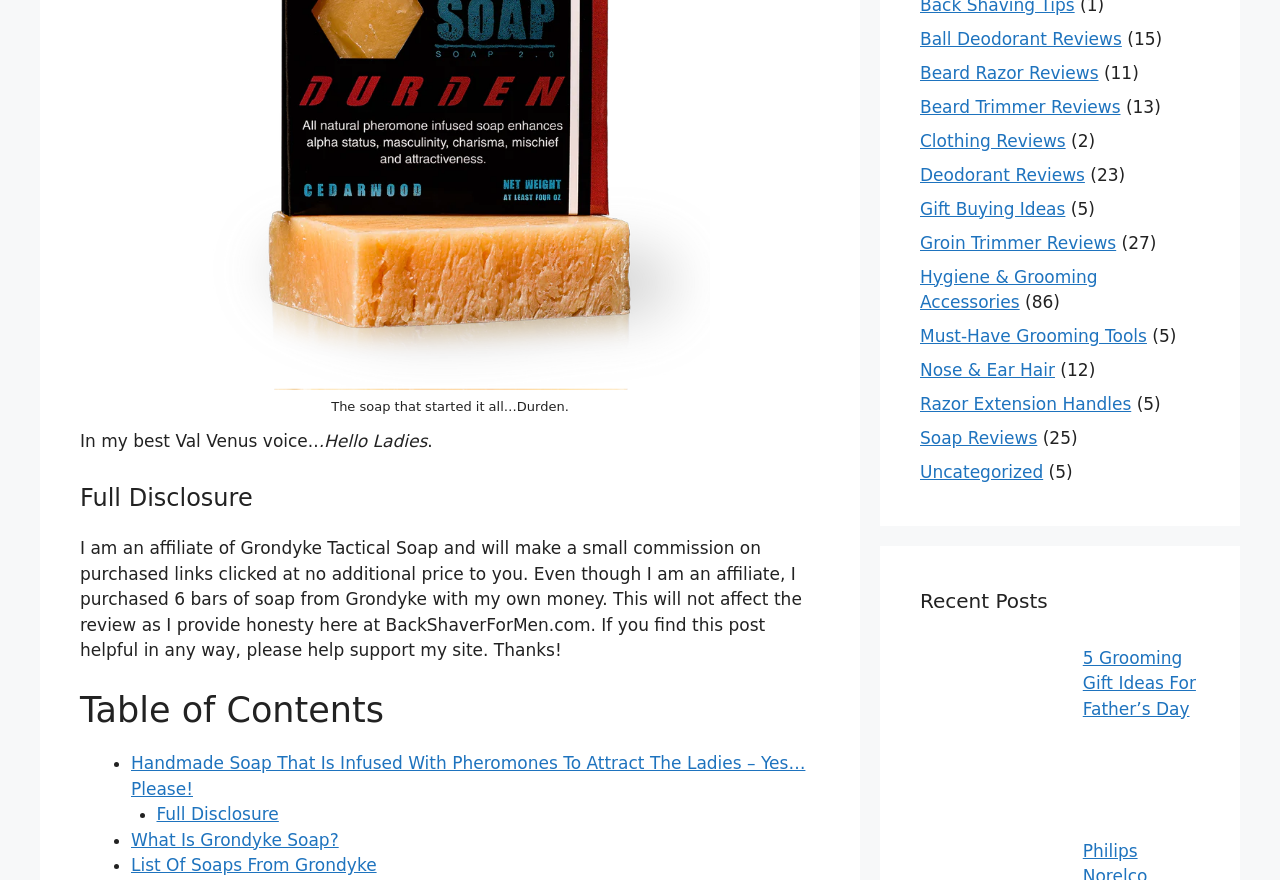How many beard trimmer reviews are there on this website?
Please give a detailed and thorough answer to the question, covering all relevant points.

The link 'Beard Trimmer Reviews' has a text '(13)' next to it, indicating that there are 13 beard trimmer reviews on this website.